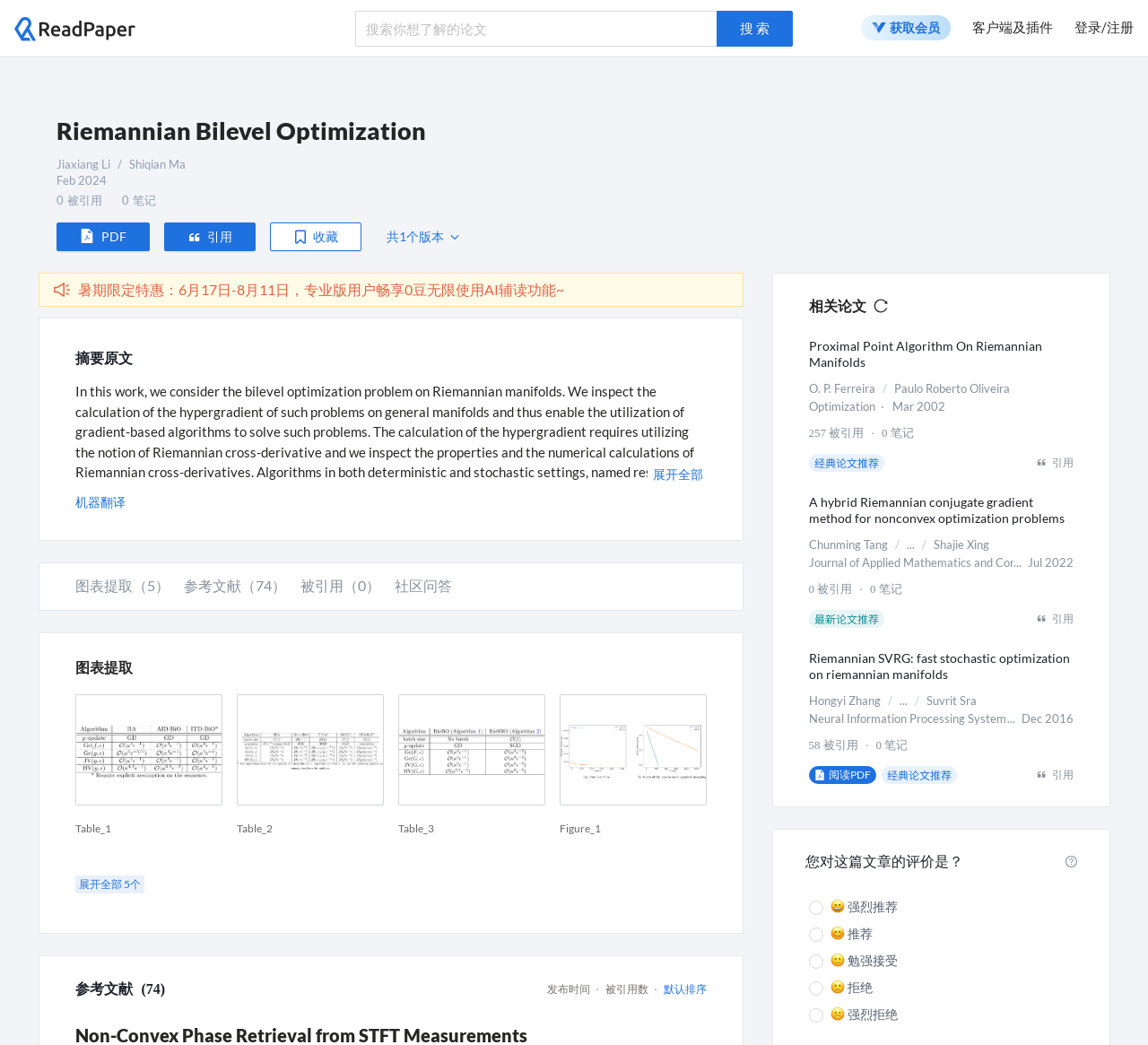Please identify the coordinates of the bounding box that should be clicked to fulfill this instruction: "search for a paper".

[0.309, 0.01, 0.624, 0.044]